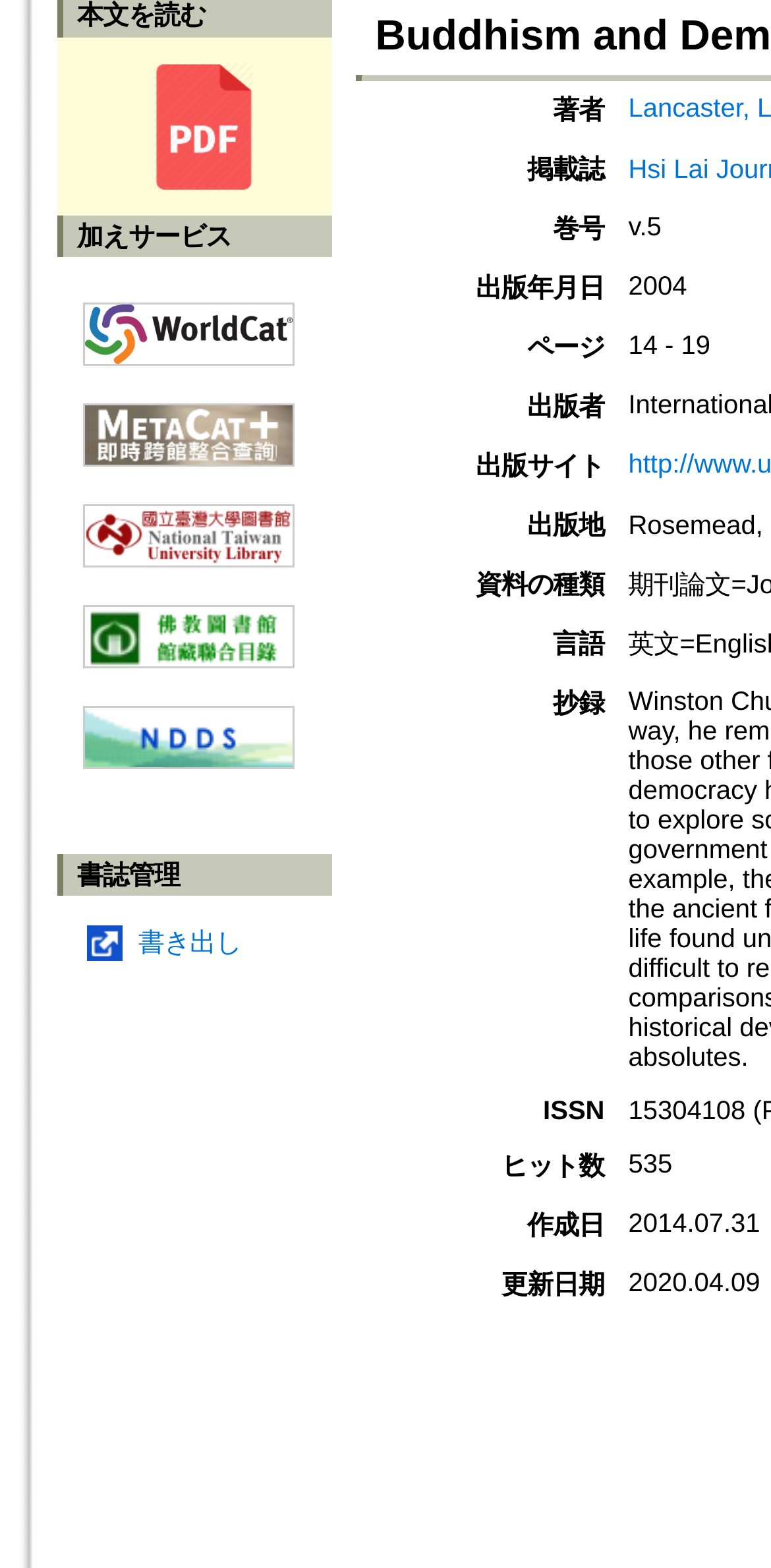Using the provided element description: "title="NTULIB 國立臺灣大學圖書館"", determine the bounding box coordinates of the corresponding UI element in the screenshot.

[0.107, 0.303, 0.382, 0.362]